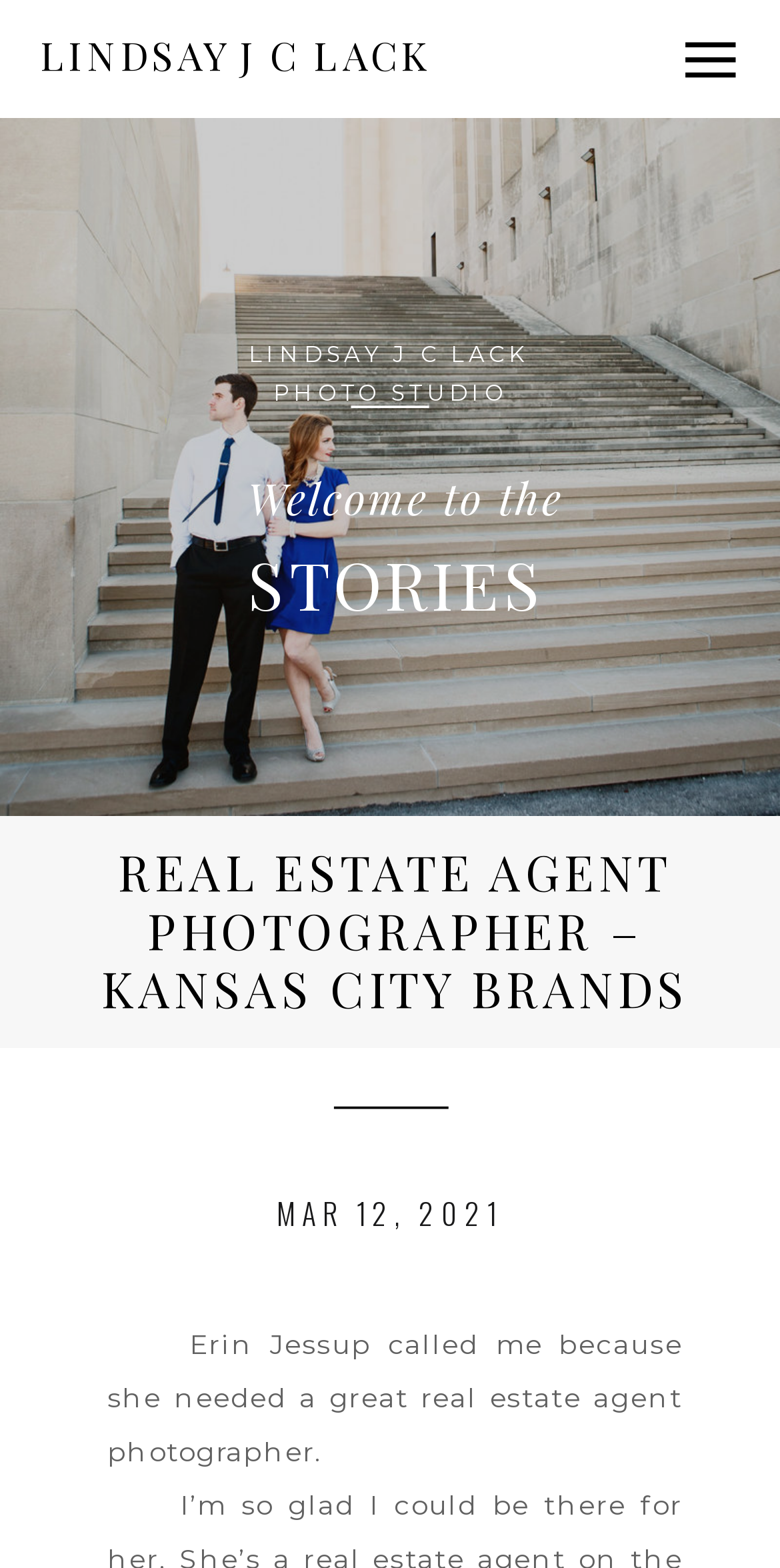Look at the image and write a detailed answer to the question: 
What is the profession of Erin Jessup?

I found this answer by reading the text on the webpage, which mentions 'Erin Jessup called me because she needed a great real estate agent photographer.' This implies that Erin Jessup is a real estate agent.